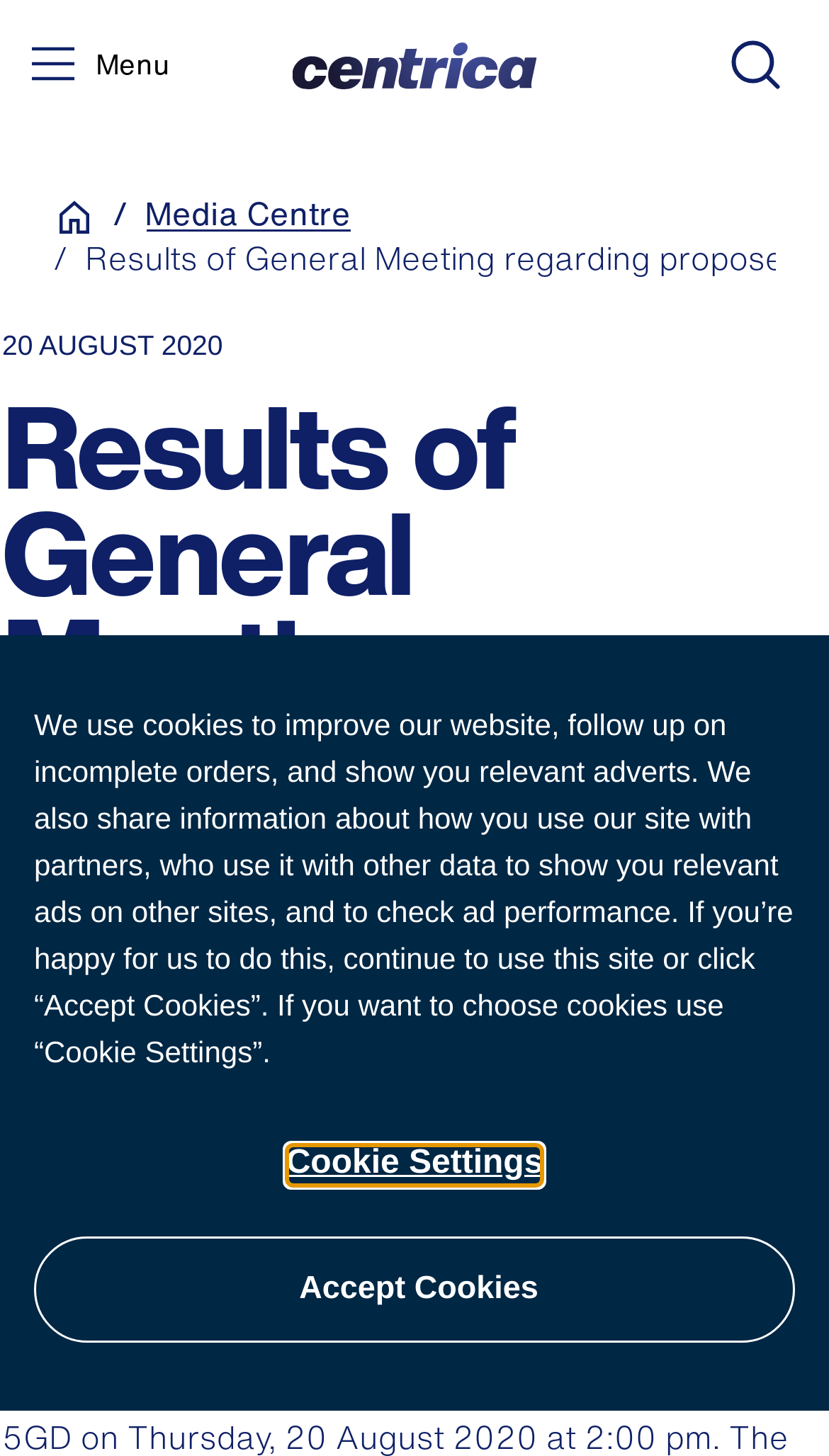Answer the following query with a single word or phrase:
What is the date mentioned in the webpage?

20 AUGUST 2020